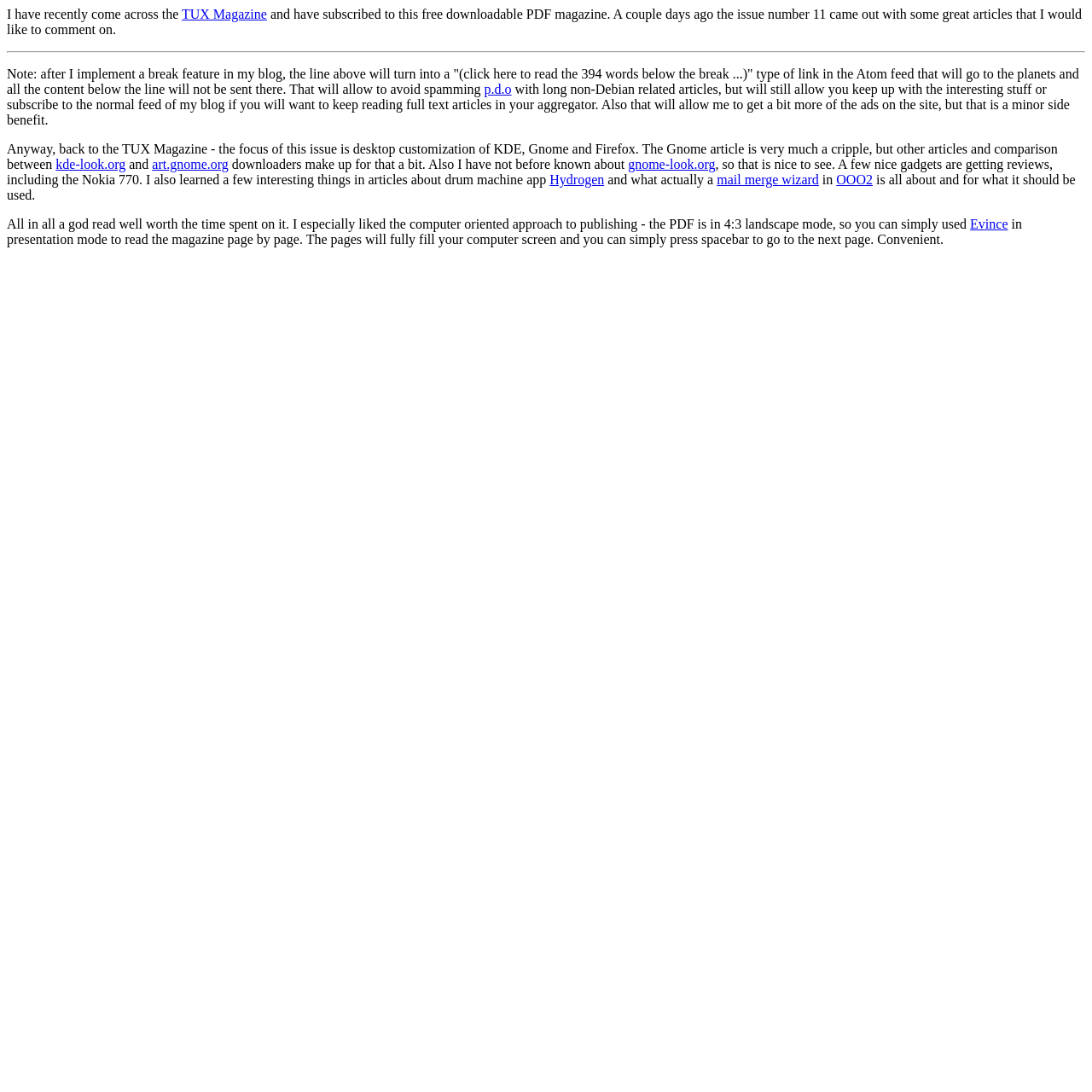Locate the bounding box coordinates of the region to be clicked to comply with the following instruction: "Visit p.d.o". The coordinates must be four float numbers between 0 and 1, in the form [left, top, right, bottom].

[0.443, 0.075, 0.468, 0.088]